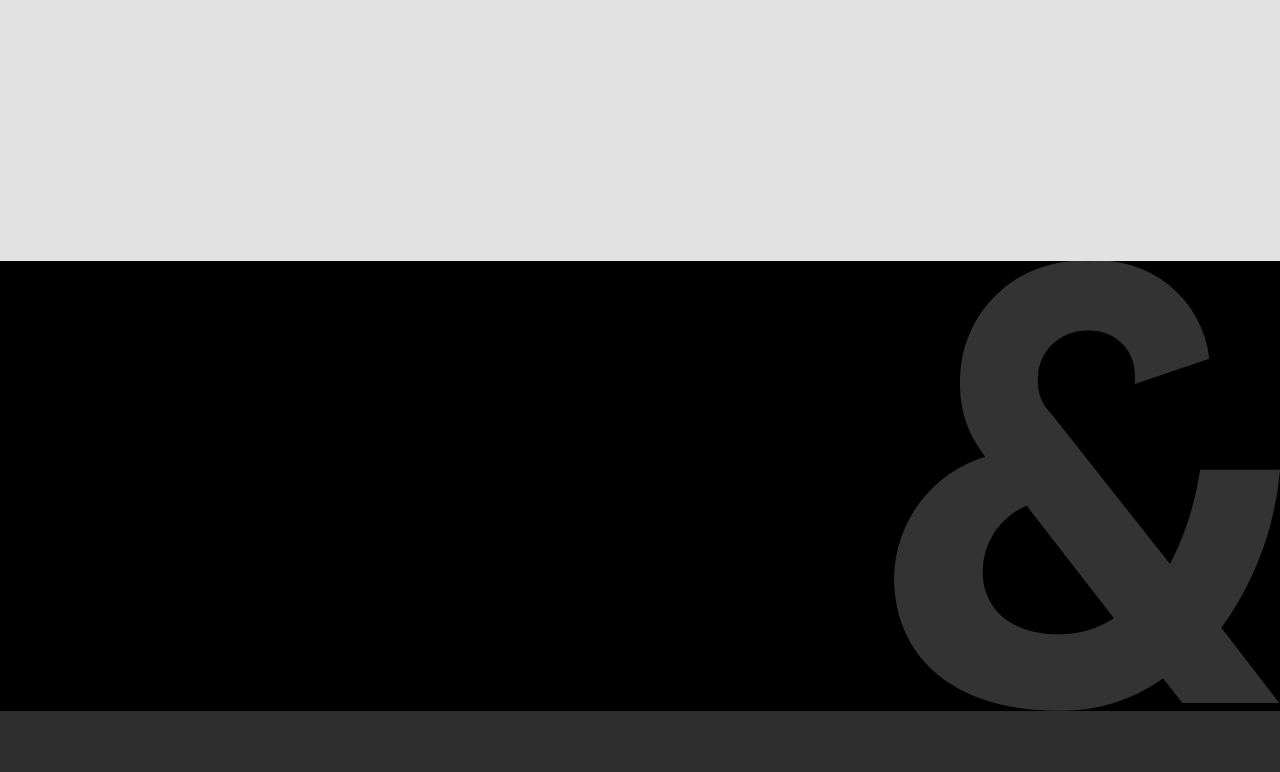Find the bounding box coordinates of the area to click in order to follow the instruction: "Go back to the top".

[0.854, 0.949, 0.953, 0.972]